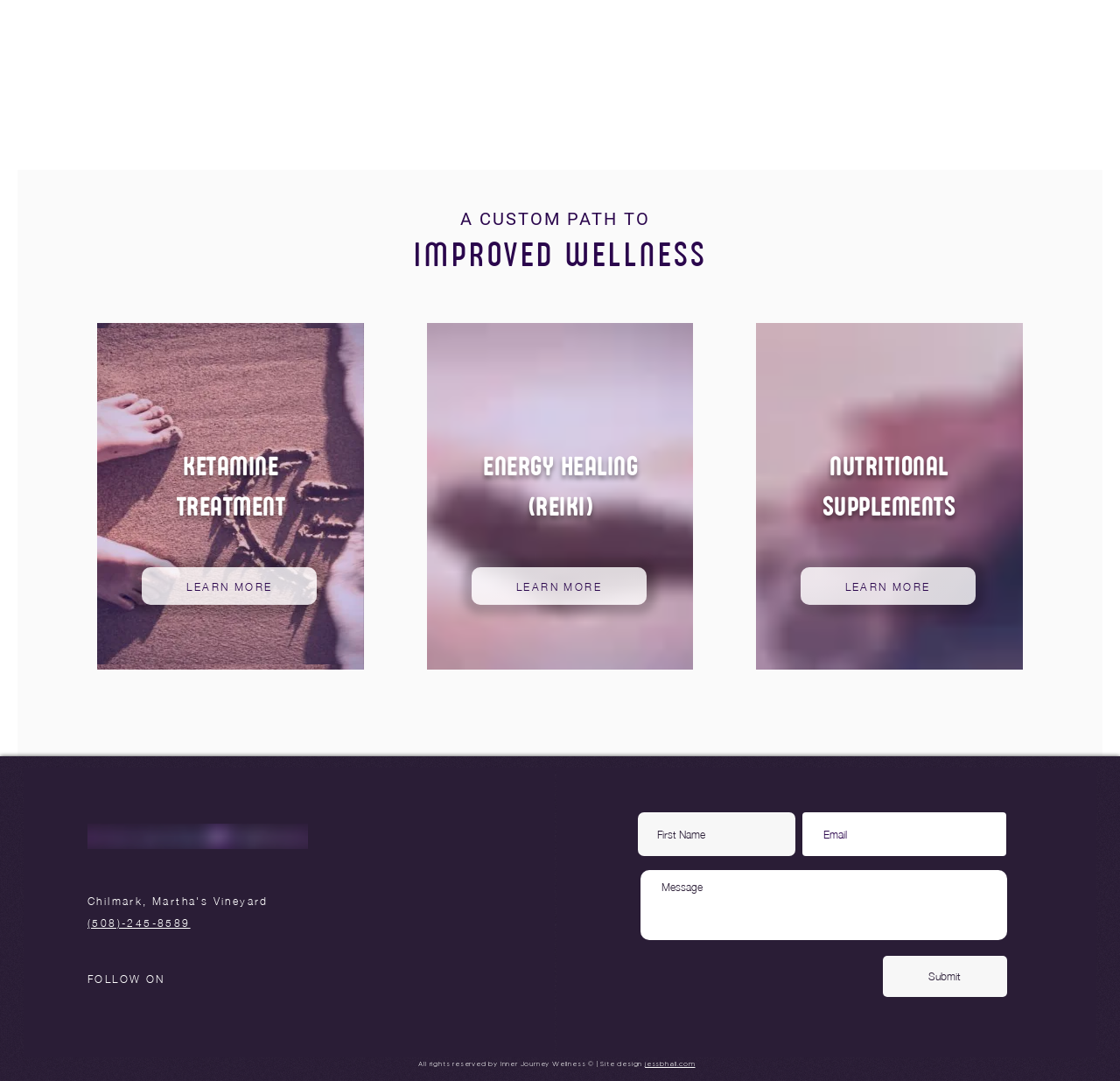What is the purpose of the textboxes at the bottom of the page?
Using the image as a reference, answer with just one word or a short phrase.

To submit a form